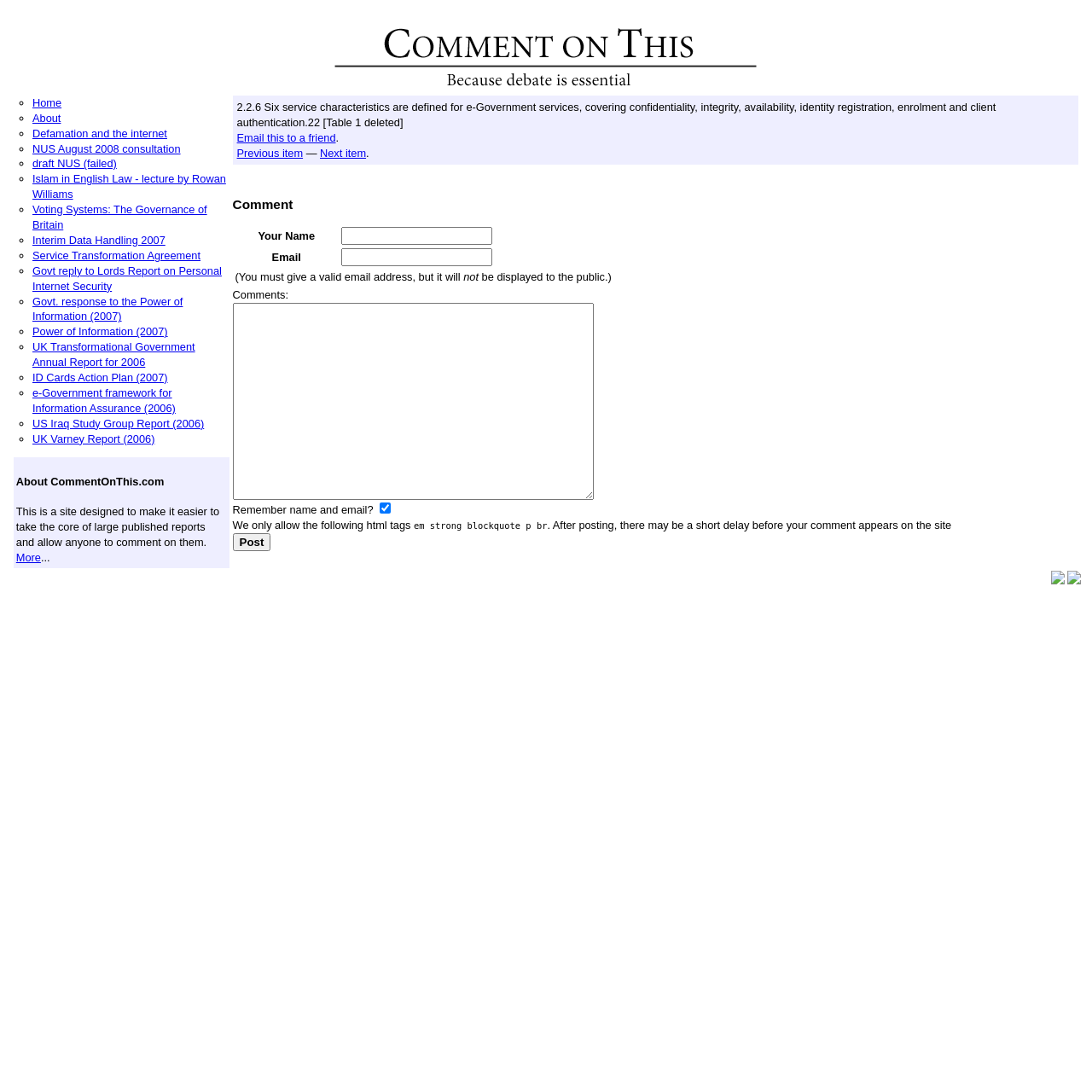Respond to the question below with a single word or phrase: What is the purpose of this website?

To comment on reports